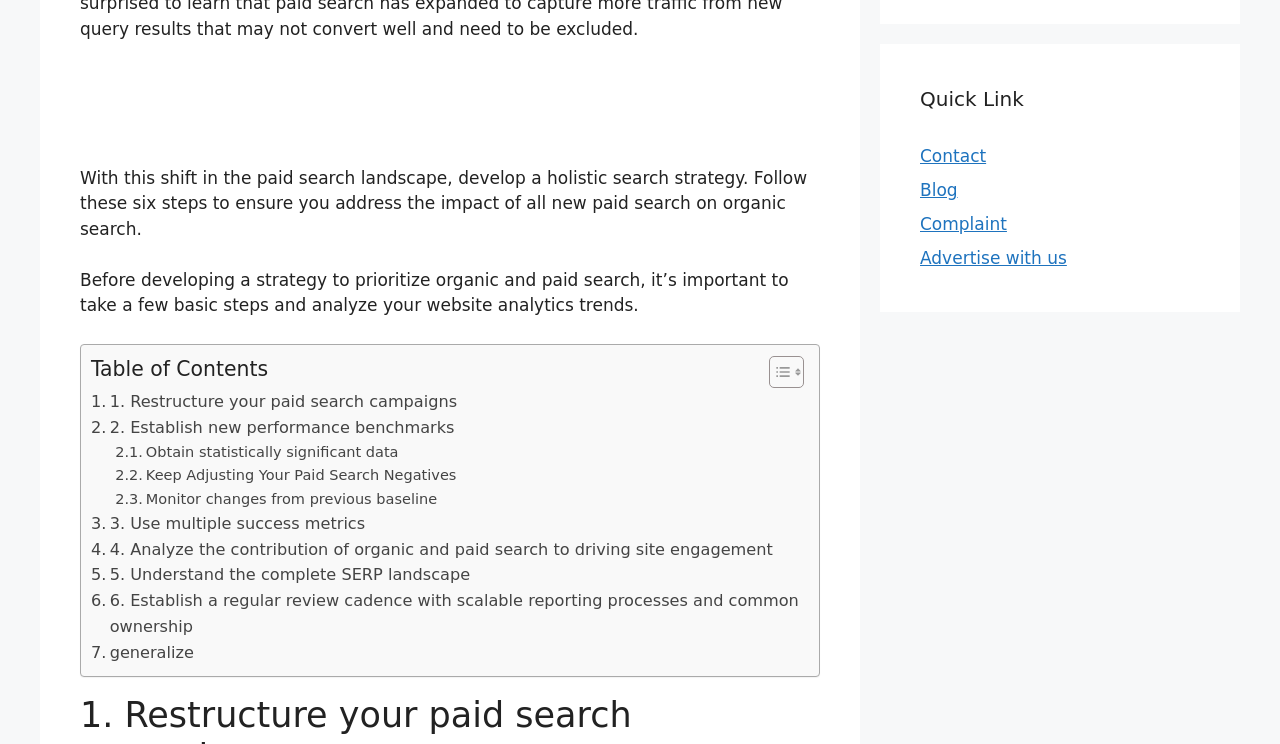What is the purpose of the 'Toggle Table of Content' button?
Refer to the image and give a detailed answer to the question.

The 'Toggle Table of Content' button is likely used to show or hide the table of contents, which lists the six steps involved in developing a paid search strategy, allowing users to easily navigate and access the content.